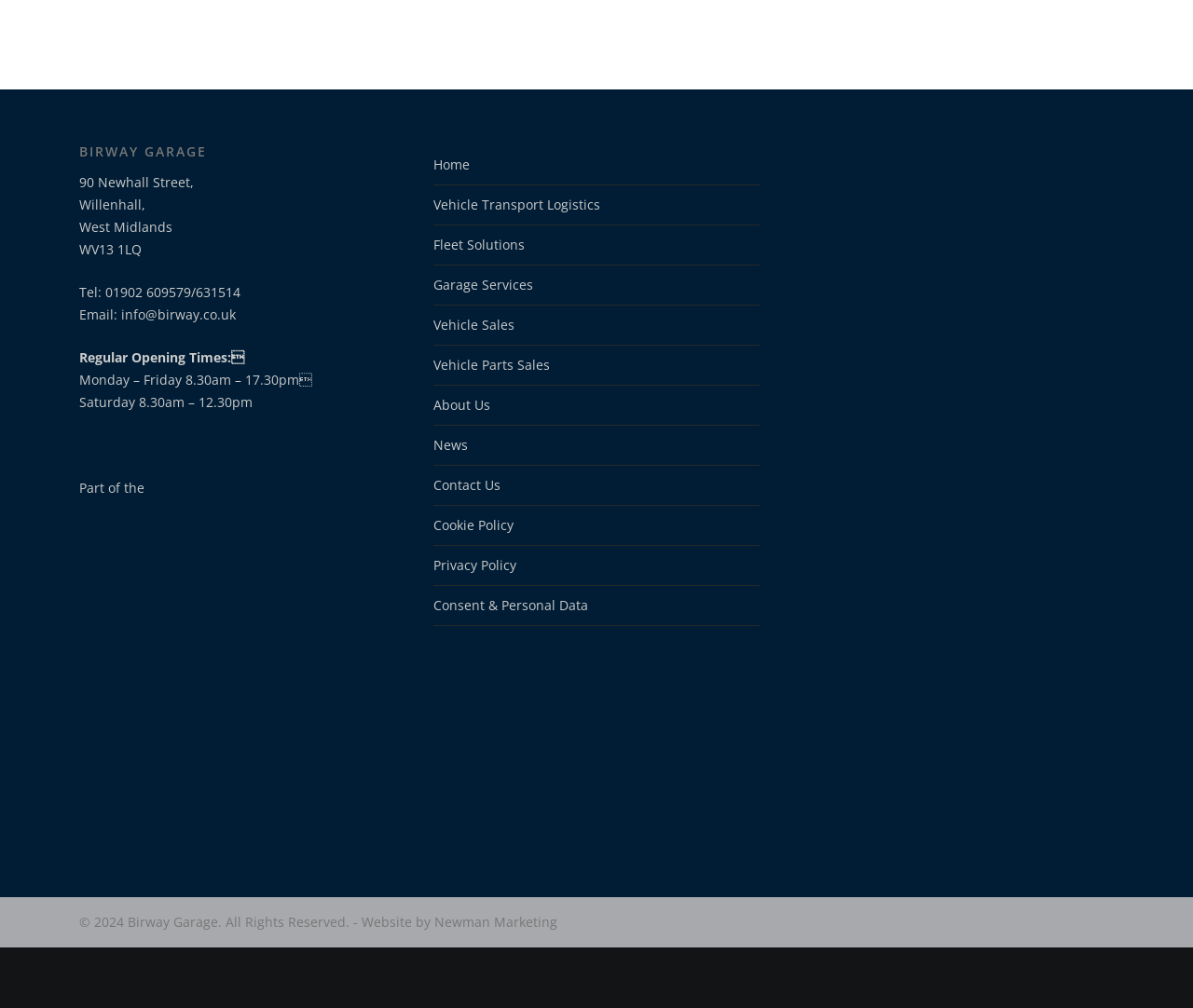Find the bounding box coordinates of the element you need to click on to perform this action: 'Click the 'info@birway.co.uk' email link'. The coordinates should be represented by four float values between 0 and 1, in the format [left, top, right, bottom].

[0.102, 0.364, 0.198, 0.381]